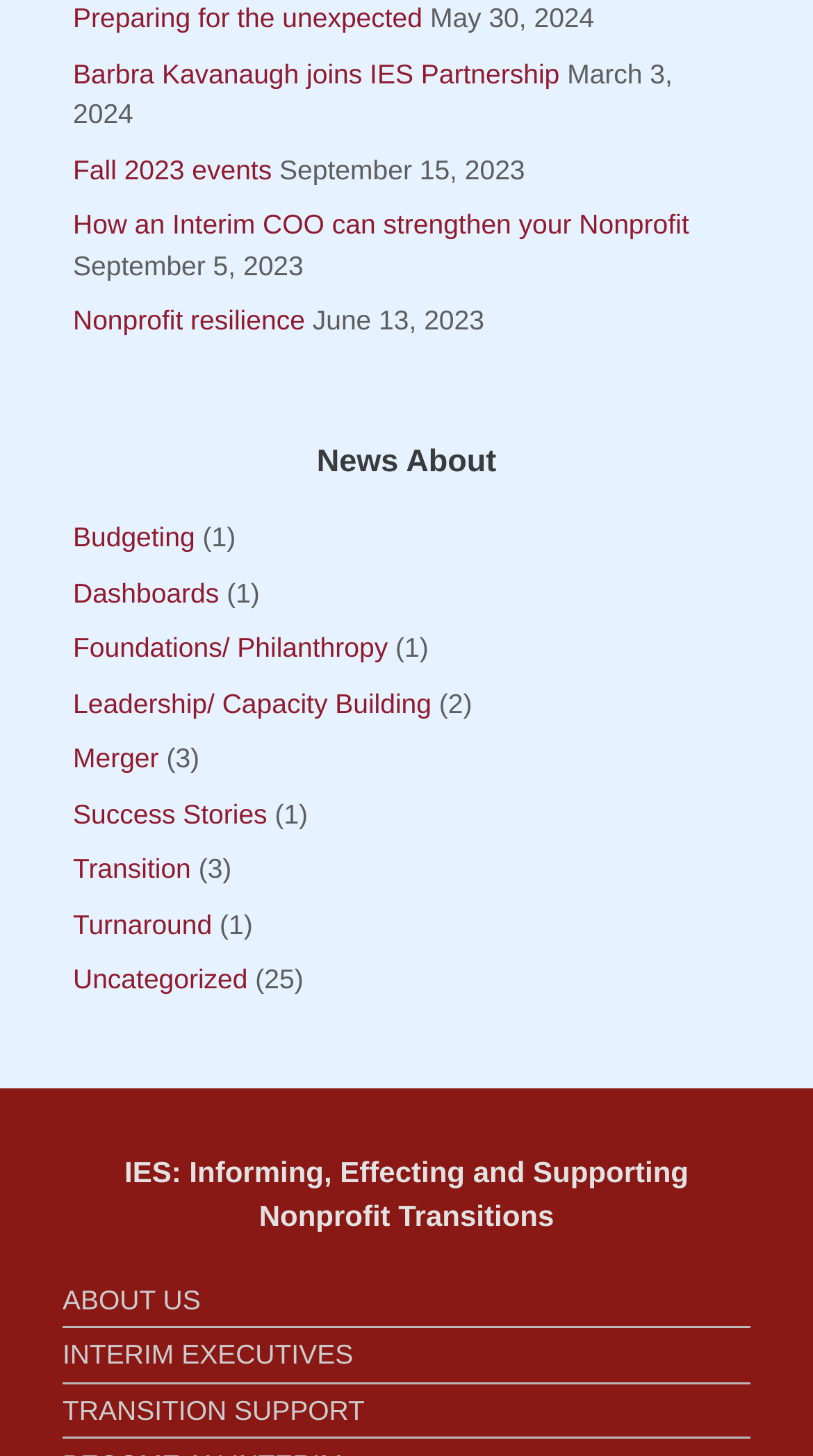What is the category with the most articles? From the image, respond with a single word or brief phrase.

Uncategorized